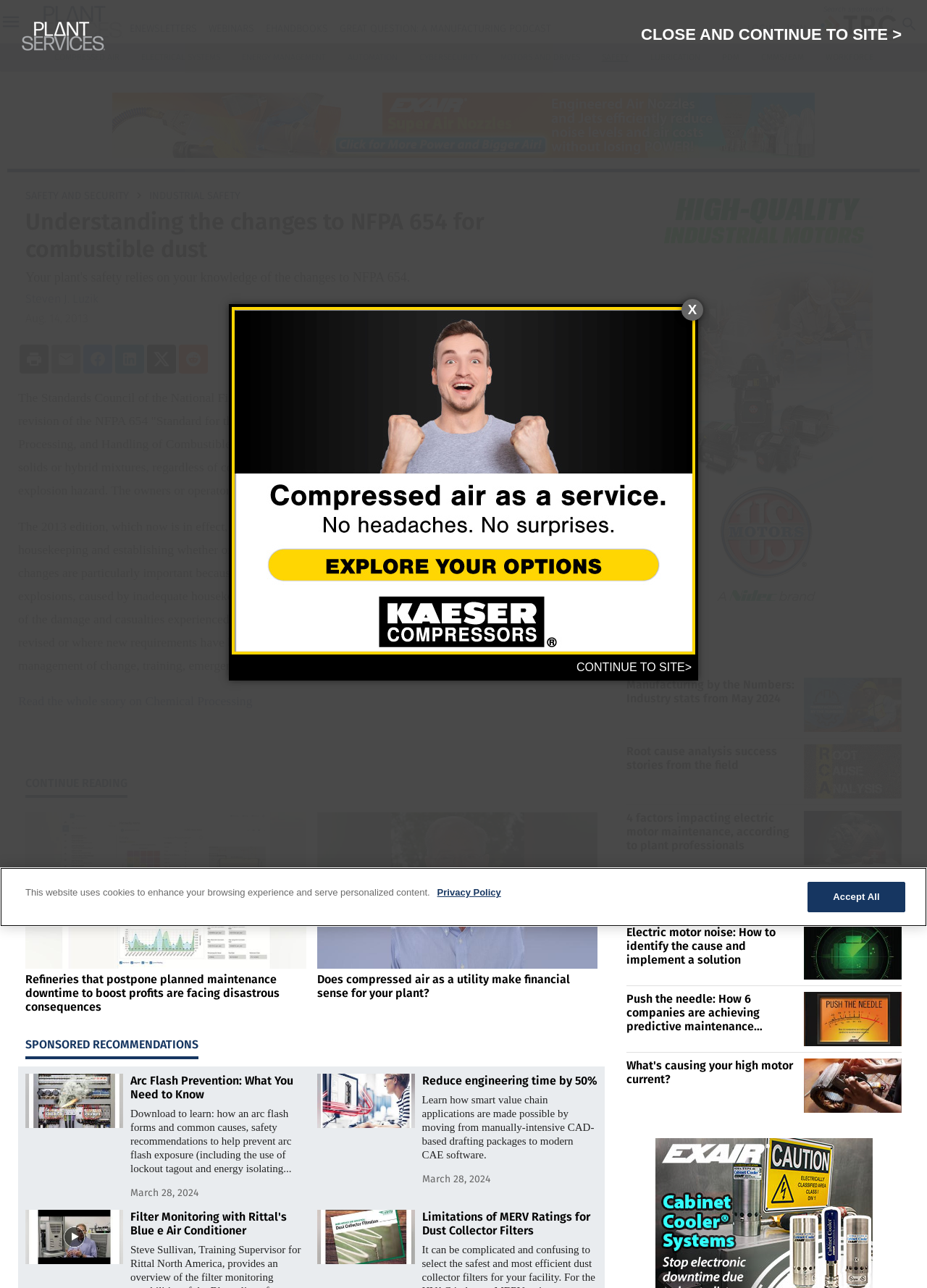Provide an in-depth caption for the contents of the webpage.

This webpage is about plant safety, specifically discussing the changes to NFPA 654 for combustible dust. At the top, there is a logo and a navigation menu with links to various sections, including "ENEWSLETTERS", "WEBINARS", and "LOGIN". Below the navigation menu, there are several links to different topics, such as "COMPRESSED AIR", "ELECTRICAL SYSTEMS", and "SAFETY".

On the left side, there is a sidebar with links to "Resources", "Content Categories", "Meet Our Experts", and other related topics. Below the sidebar, there are social media links to Twitter, LinkedIn, and YouTube.

The main content of the webpage is an article titled "Understanding the changes to NFPA 654 for combustible dust". The article is divided into several sections, with headings and paragraphs of text. The text discusses the importance of implementing the requirements of NFPA 654, the changes made to the standard, and the consequences of not following the standard.

There are also several links to related articles and sponsored recommendations, including "Refineries that postpone planned maintenance downtime to boost profits are facing disastrous consequences" and "Arc Flash Prevention: What You Need to Know". These links are accompanied by images and headings.

At the bottom of the webpage, there is a section titled "SPONSORED RECOMMENDATIONS" with more links to sponsored content. There is also a date "March 28, 2024" and a brief description of a downloadable resource related to arc flash prevention.